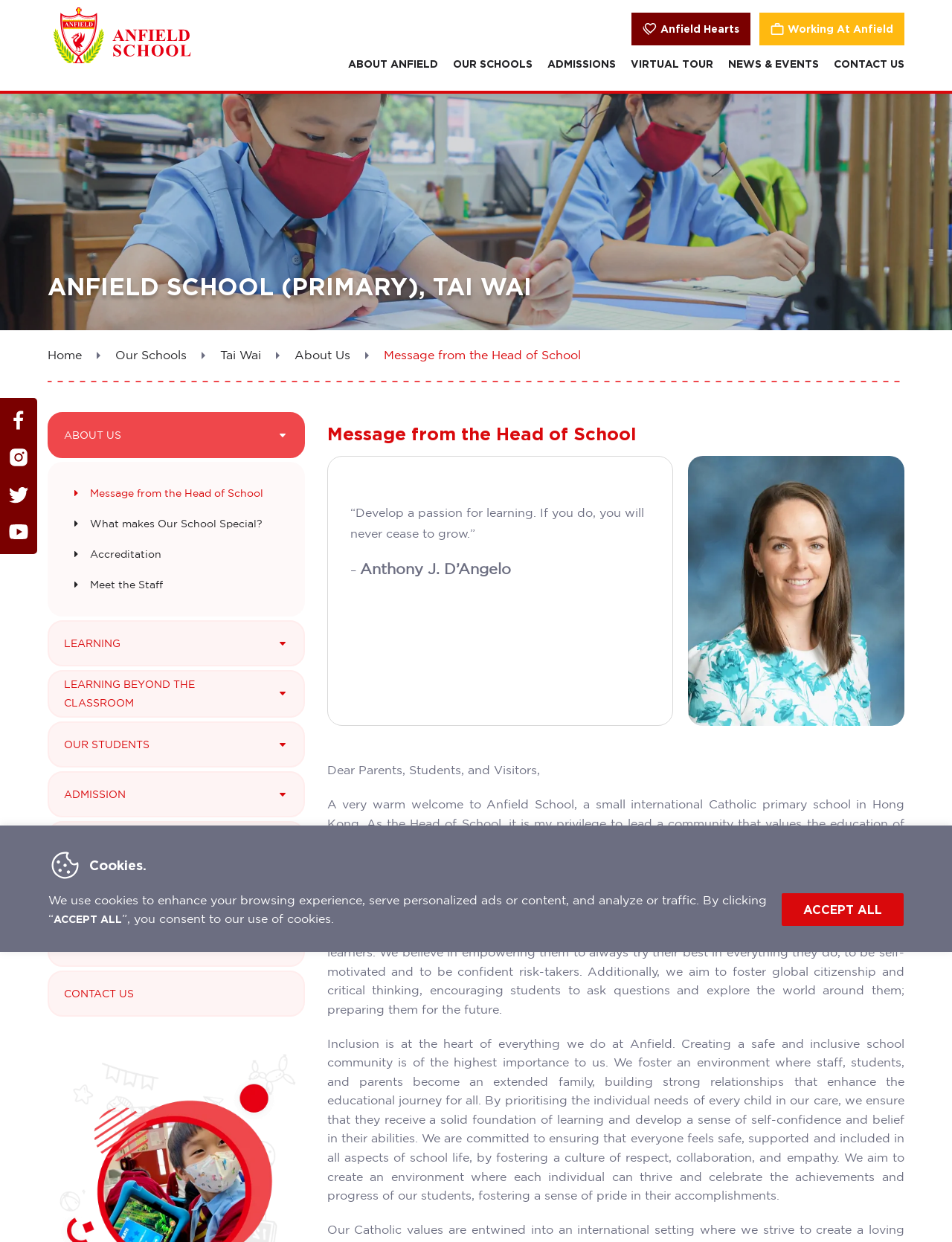Explain in detail what is displayed on the webpage.

This webpage is about Anfield Primary School in Tai Wai, Hong Kong, offering inspiring education programs for students aged 5 to 11 years. The curriculum is based on the British National Curriculum, providing a broad education.

At the top of the page, there is a navigation menu with links to "Anfield School", "Anfield Hearts", and "Working At Anfield". Below this menu, there are several links to different sections of the website, including "ABOUT ANFIELD", "OUR SCHOOLS", "ADMISSIONS", "VIRTUAL TOUR", "NEWS & EVENTS", and "CONTACT US".

The main content of the page is divided into several sections. The first section has a heading "ANFIELD SCHOOL (PRIMARY), TAI WAI" and features a message from the Head of School, with a photo of the Head of School on the right side. The message welcomes parents, students, and visitors to the school and describes the school's values and goals.

Below this section, there are several links to different pages, including "ABOUT US", "LEARNING", "LEARNING BEYOND THE CLASSROOM", "OUR STUDENTS", "ADMISSION", "ADMINISTRATIVE INFORMATION", "OUR COMMUNITY", and "GALLERY".

The page also features a section with social media links, including Facebook, Instagram, Twitter, and Youtube icons, located at the bottom left corner of the page.

Throughout the page, there are several images, including the school's logo, icons for different sections, and a photo of the Head of School. The overall layout is organized and easy to navigate, with clear headings and concise text.